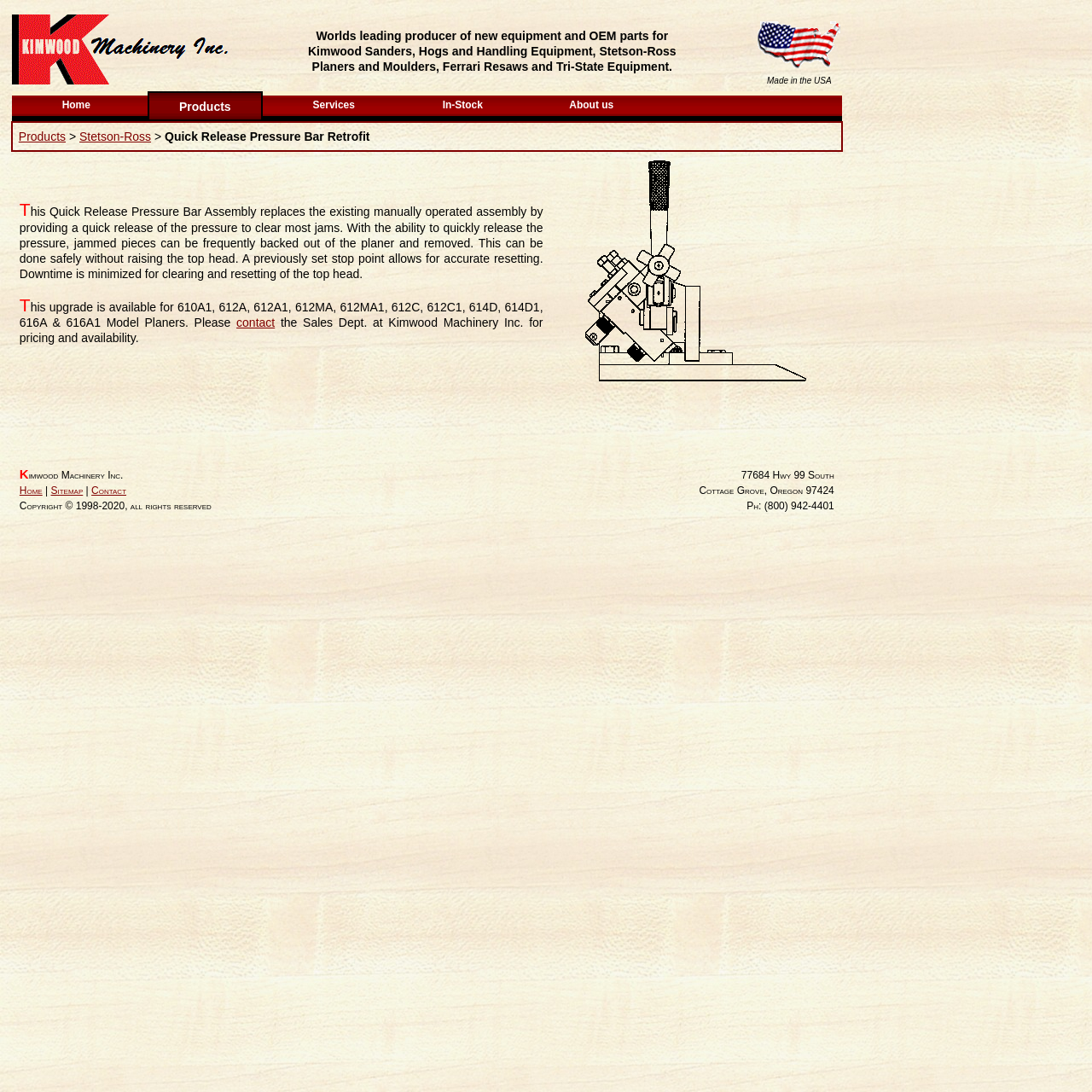Locate the bounding box coordinates of the element you need to click to accomplish the task described by this instruction: "Go to the About us page".

[0.489, 0.084, 0.594, 0.109]